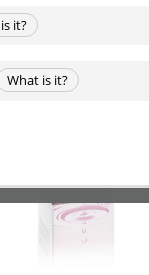Give a detailed account of the contents of the image.

The image features a sleek packaging for "E-Tropfen," part of the Bach flower organ complex series developed by Innovapharm. The design is minimalistic, showcasing a light pink color that suggests a soothing and gentle essence. This product is specifically formulated to support emotional balance and well-being through the integration of Bach flower essences and organ extracts. It represents an innovative approach to holistic health, blending traditional herbal practices with modern therapeutic methods. The packaging likely emphasizes the notion of harmony for both body and mind, in line with the product's intended benefits.